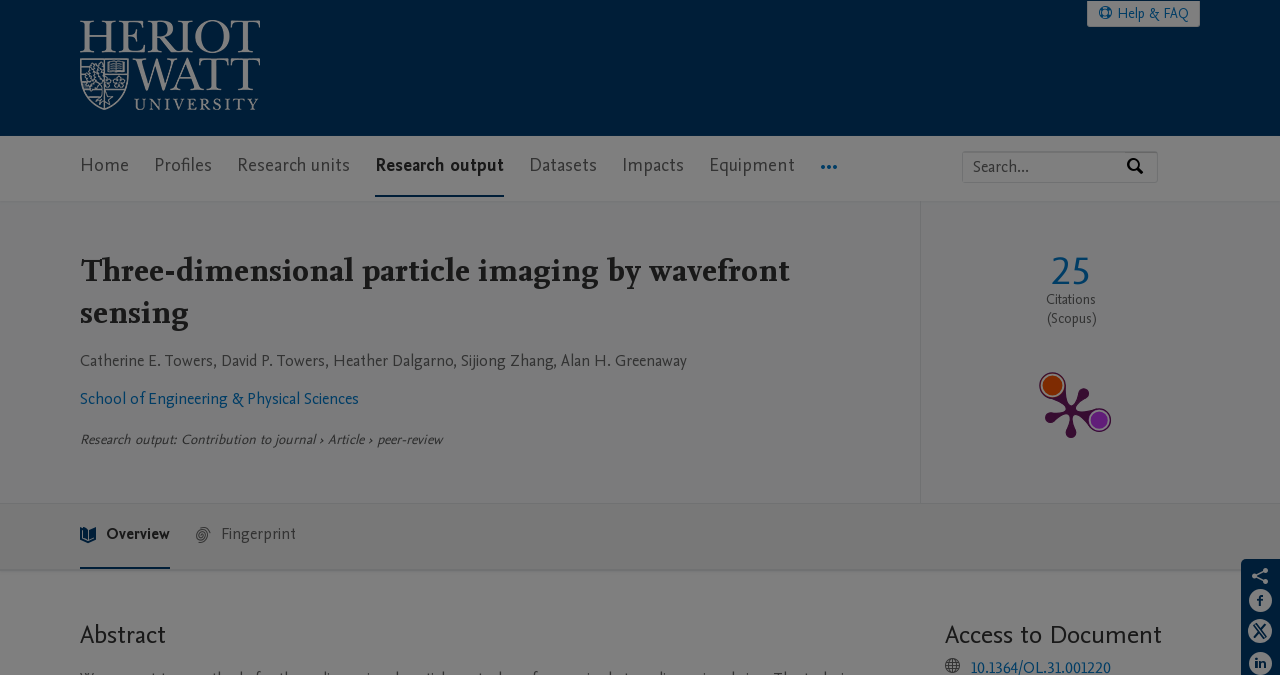Indicate the bounding box coordinates of the element that must be clicked to execute the instruction: "Search by expertise, name or affiliation". The coordinates should be given as four float numbers between 0 and 1, i.e., [left, top, right, bottom].

[0.752, 0.225, 0.879, 0.27]